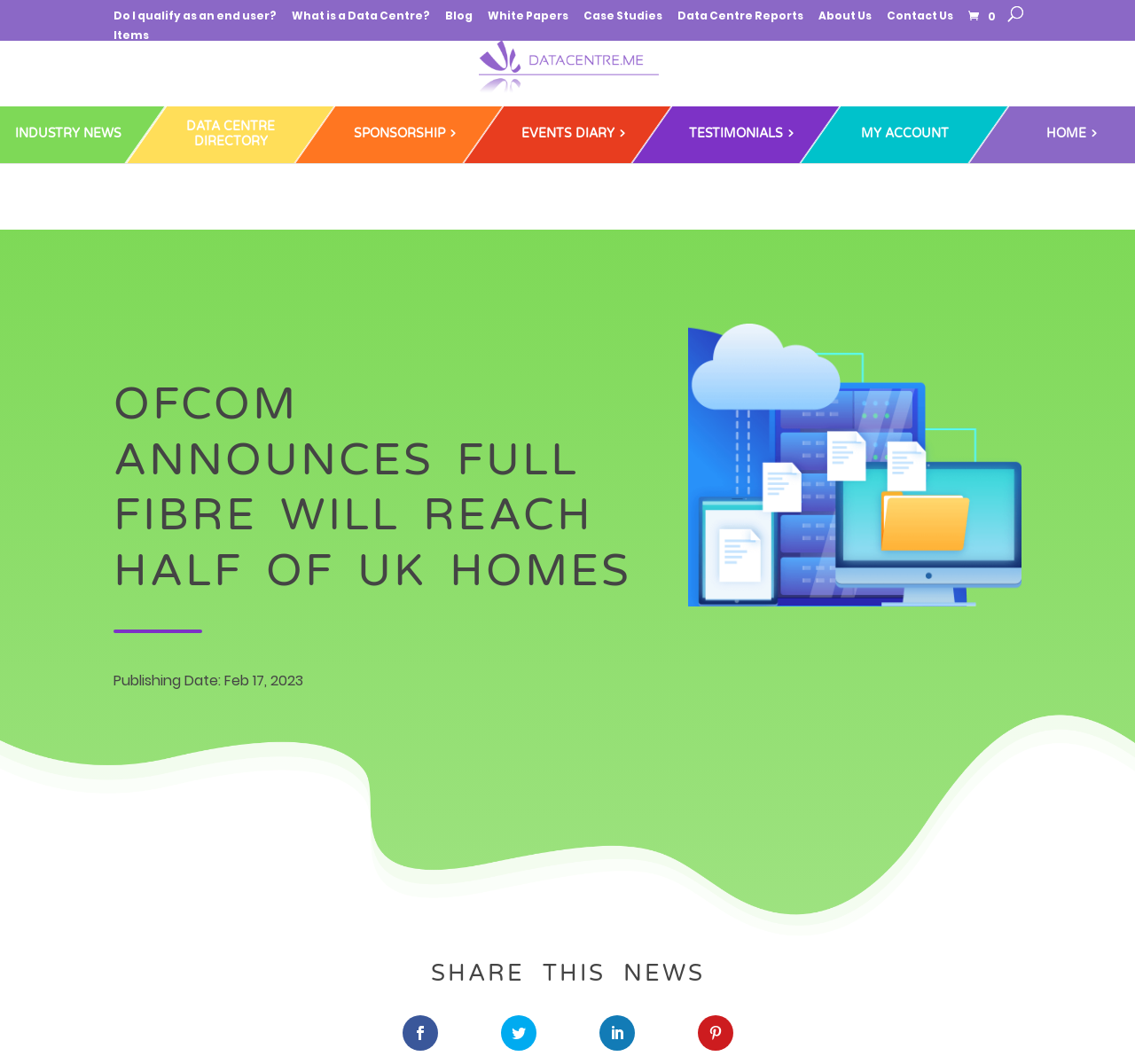Determine the bounding box for the UI element described here: "What is a Data Centre?".

[0.257, 0.01, 0.379, 0.028]